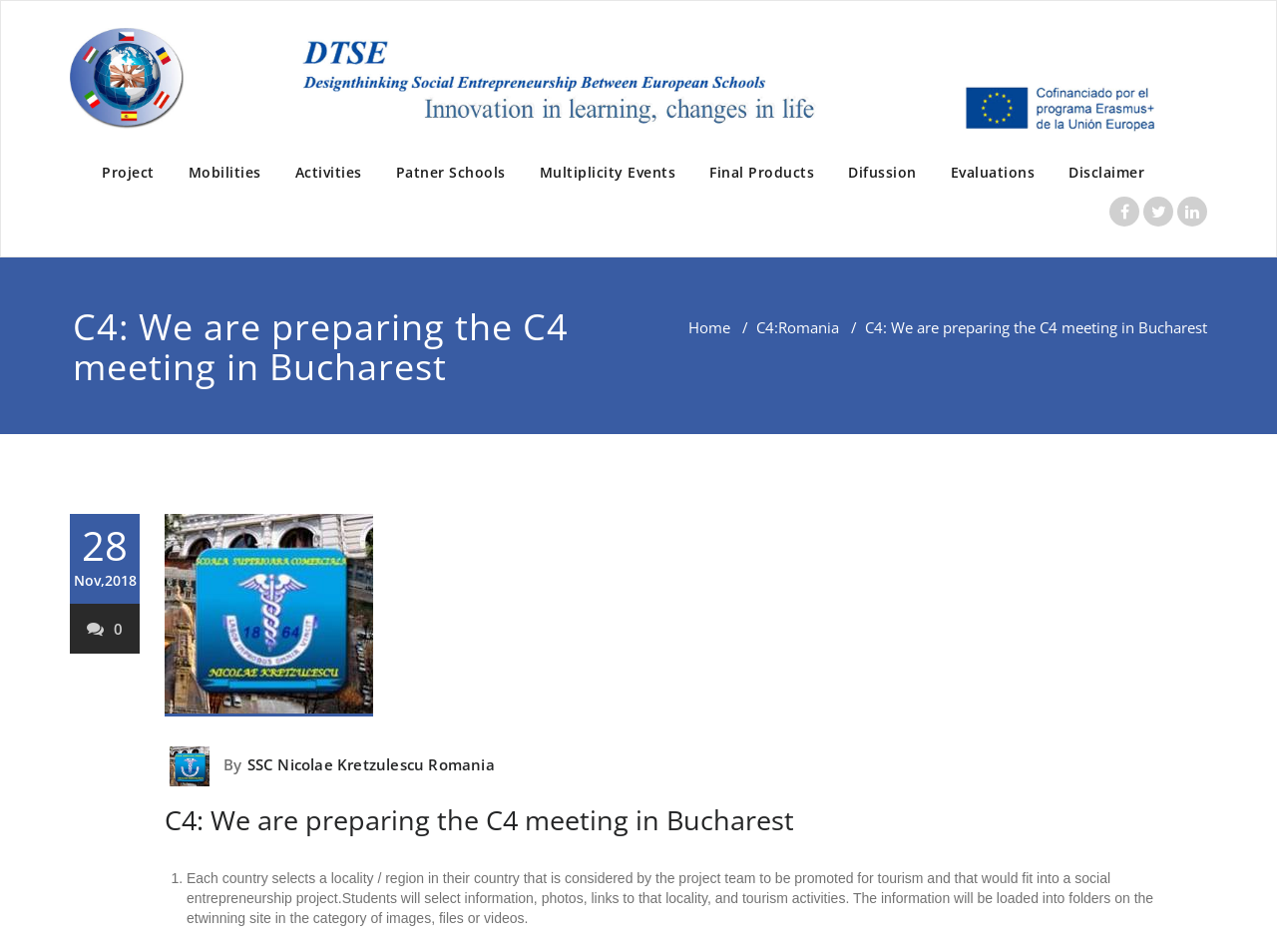Locate the bounding box coordinates of the clickable part needed for the task: "Go to Project".

[0.066, 0.161, 0.134, 0.201]